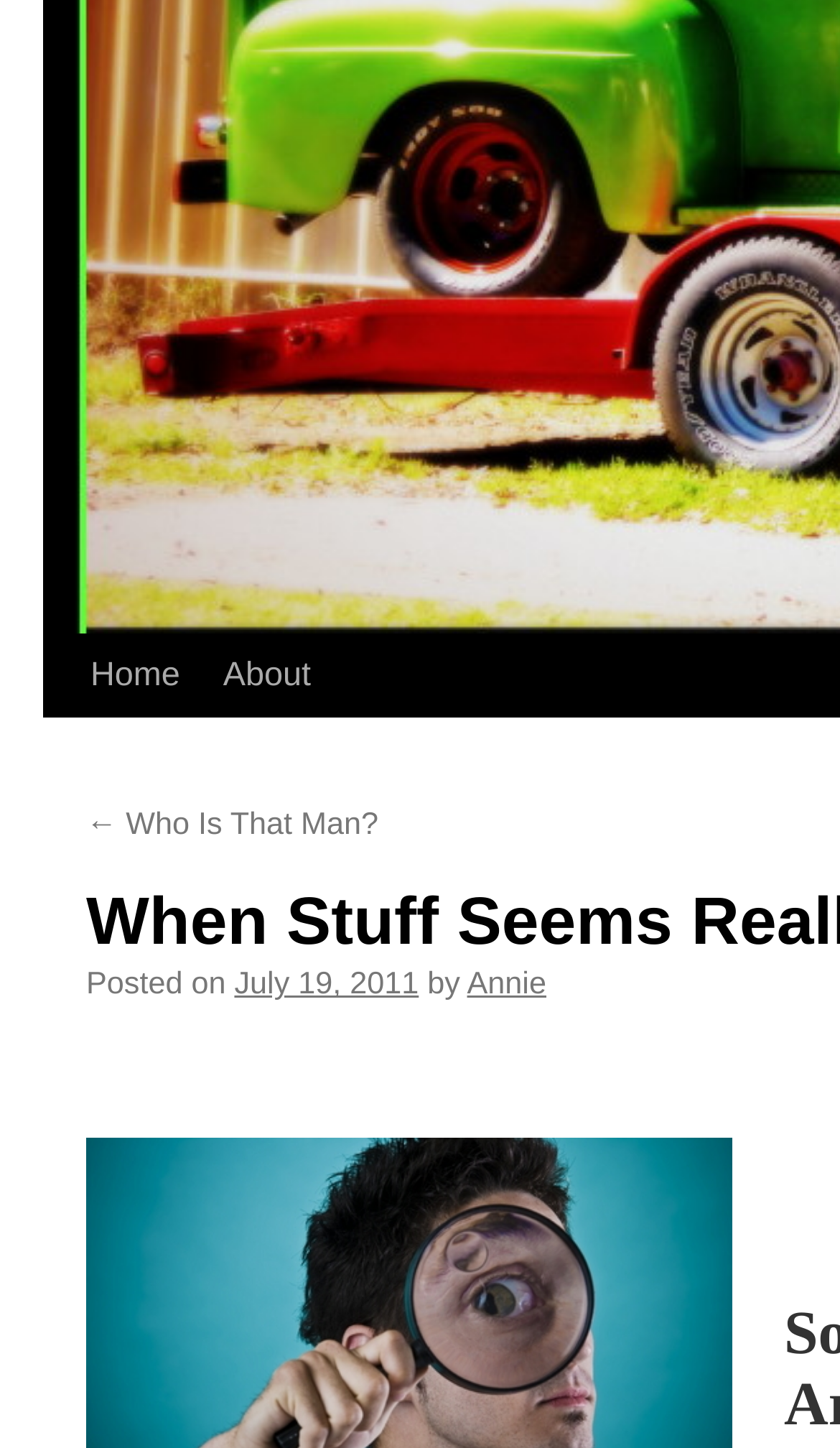Give the bounding box coordinates for the element described by: "← Who Is That Man?".

[0.103, 0.558, 0.451, 0.582]